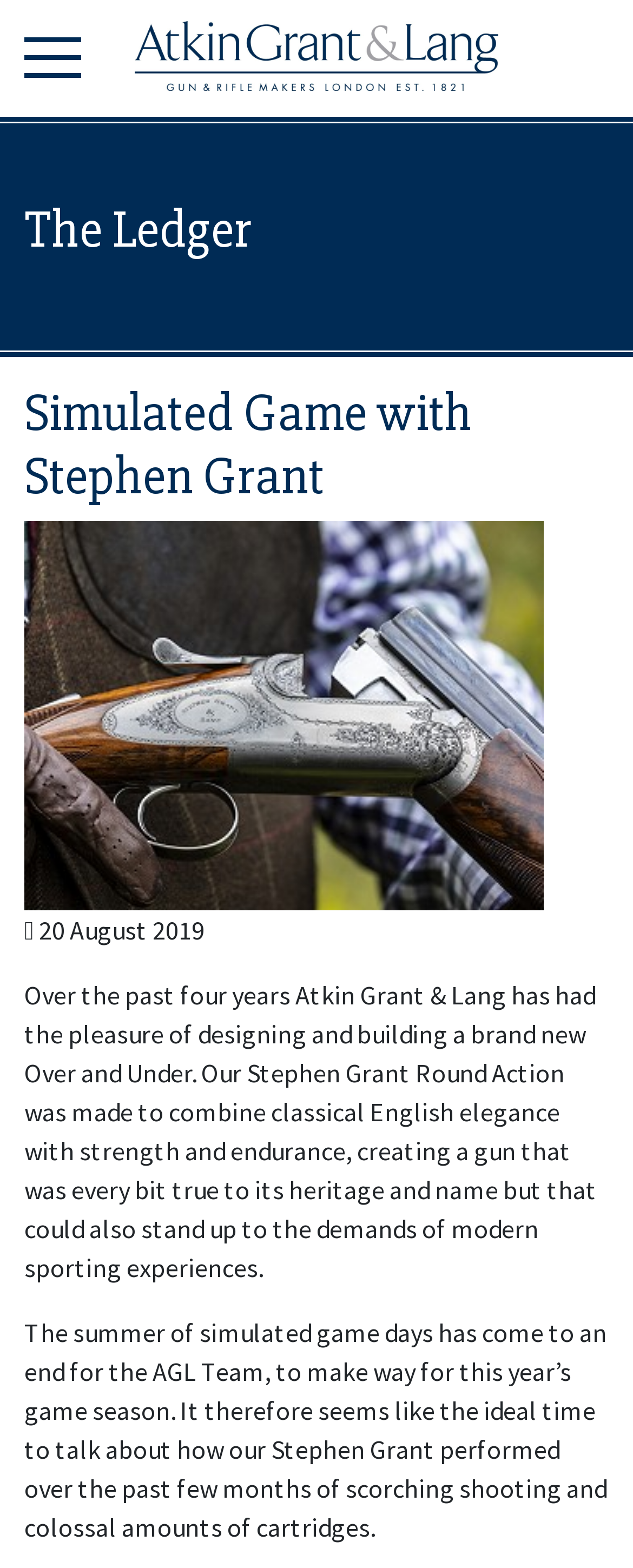Given the description of a UI element: "- Homepage", identify the bounding box coordinates of the matching element in the webpage screenshot.

[0.213, 0.013, 0.787, 0.058]